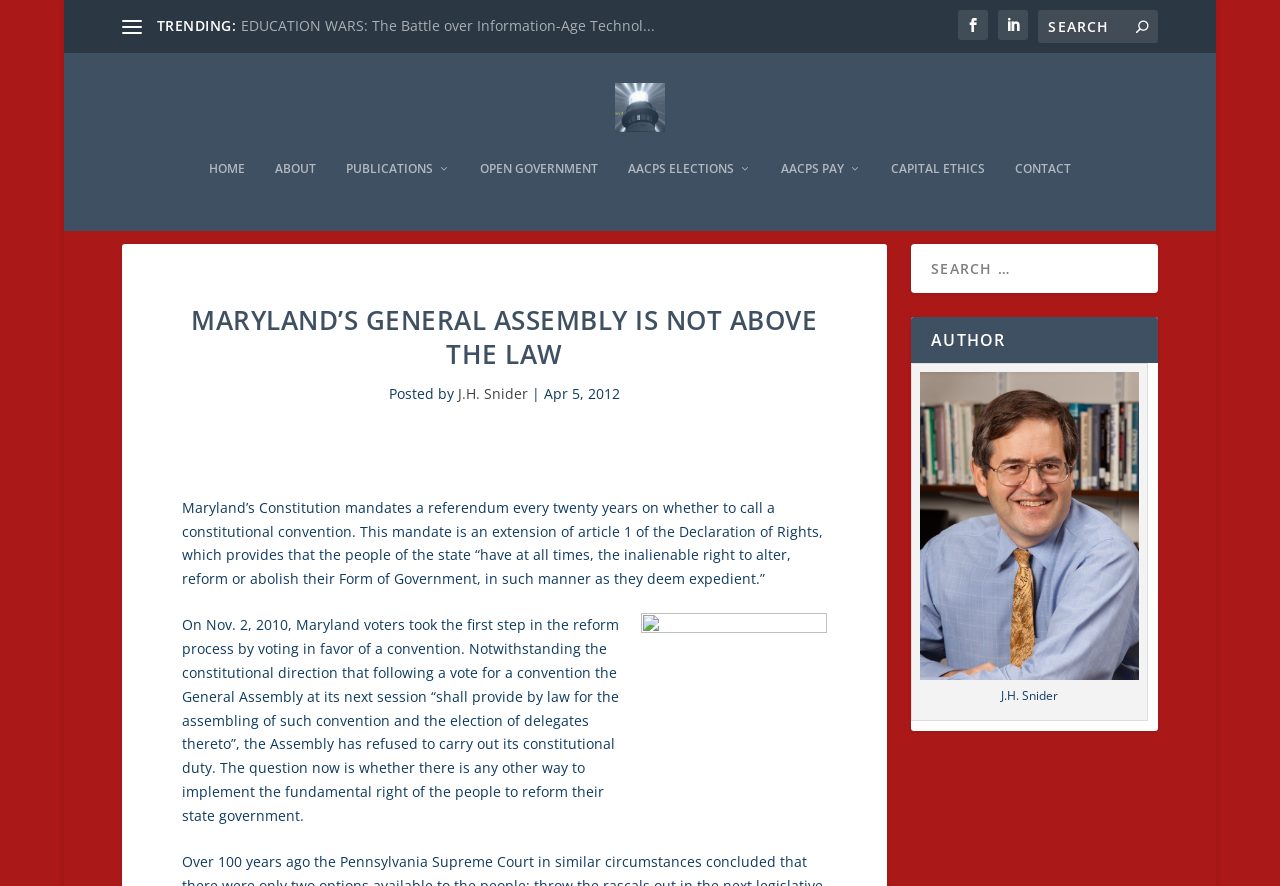Determine the bounding box coordinates of the clickable region to execute the instruction: "Go to HOME page". The coordinates should be four float numbers between 0 and 1, denoted as [left, top, right, bottom].

[0.163, 0.15, 0.191, 0.229]